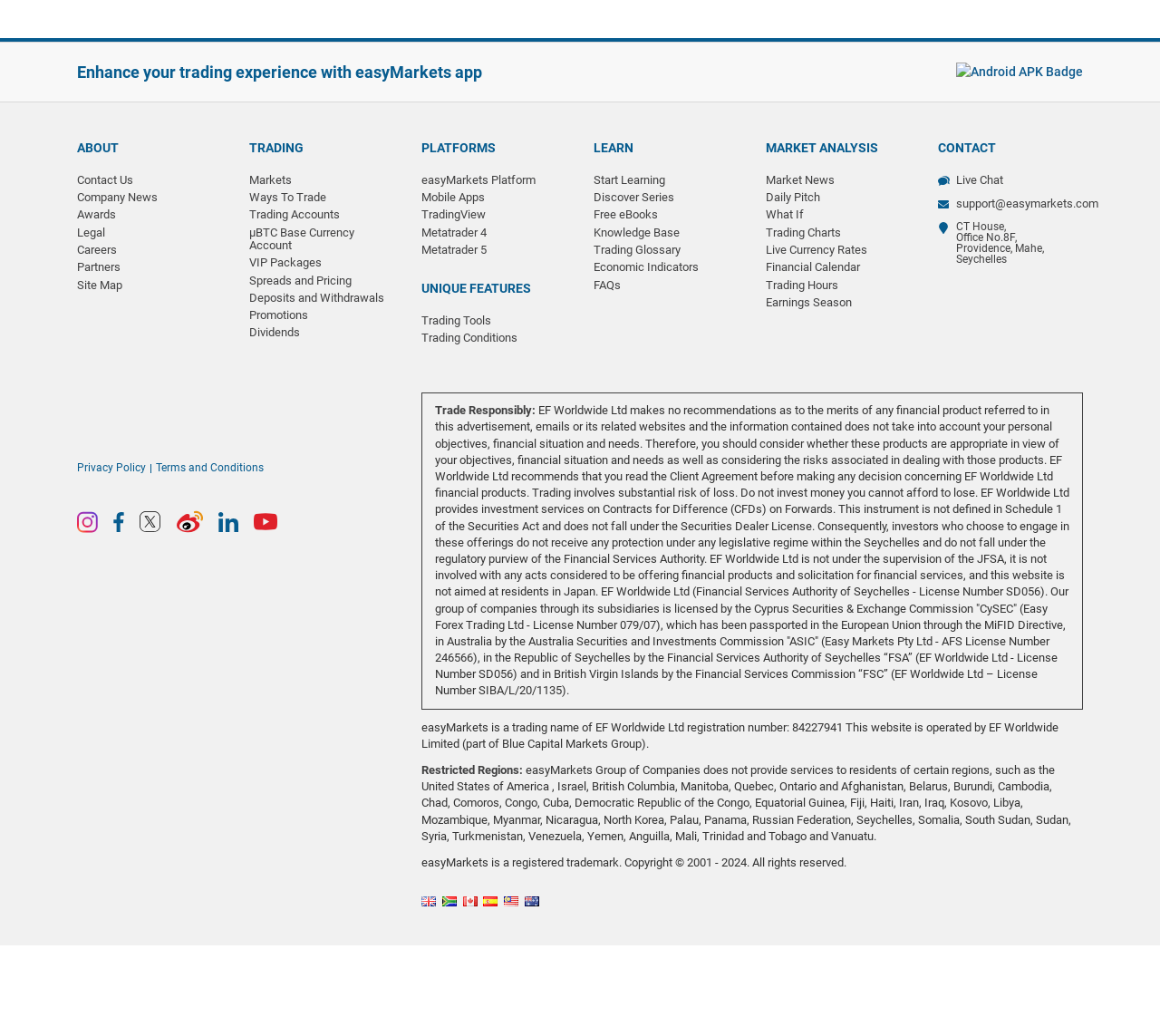What is the name of the trading app?
Please provide a single word or phrase answer based on the image.

easyMarkets